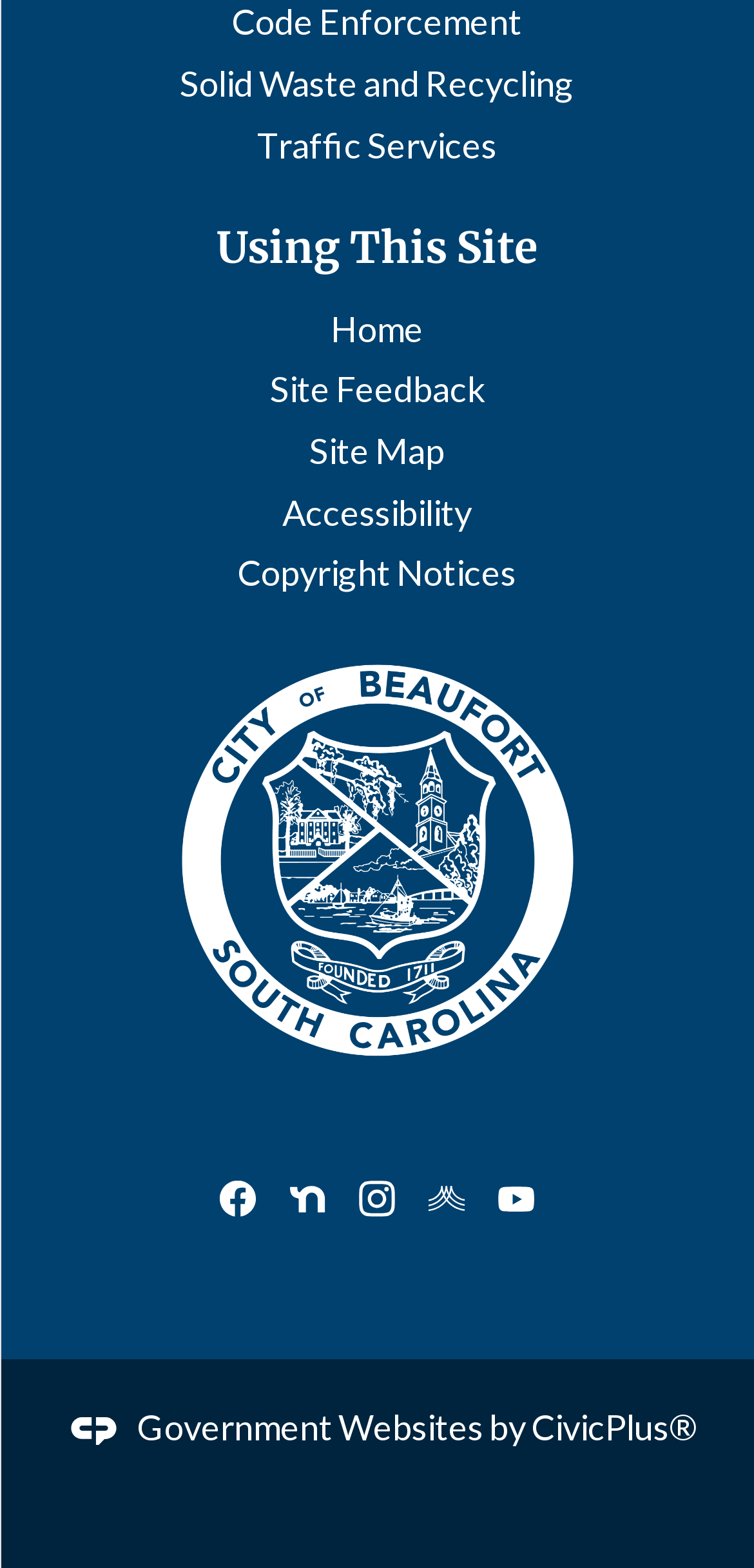Please find the bounding box coordinates of the element's region to be clicked to carry out this instruction: "Check Copyright Notices".

[0.315, 0.352, 0.685, 0.379]